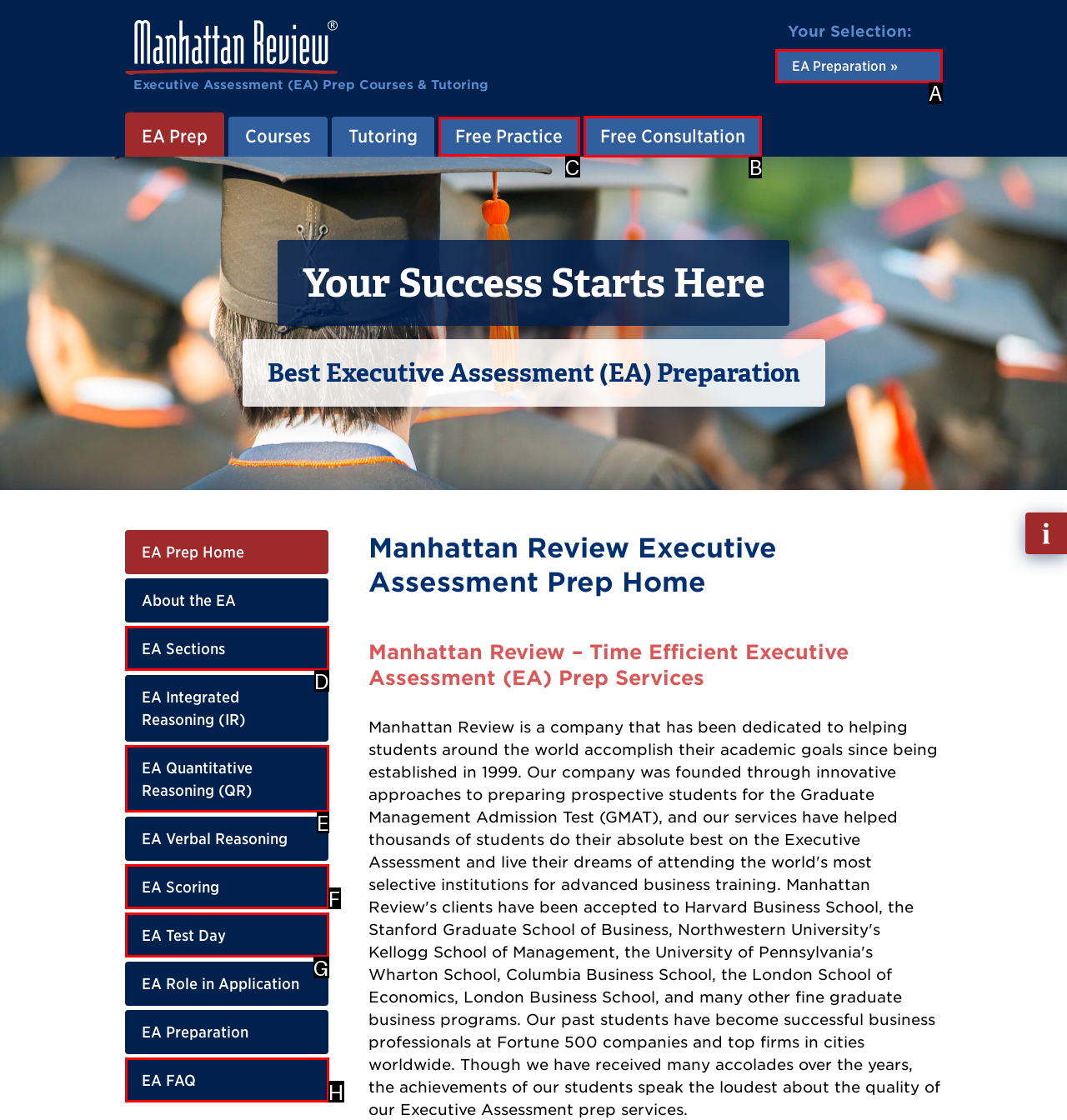Determine which HTML element I should select to execute the task: Visit the Manitoba Workplace Safety and Health Division website
Reply with the corresponding option's letter from the given choices directly.

None